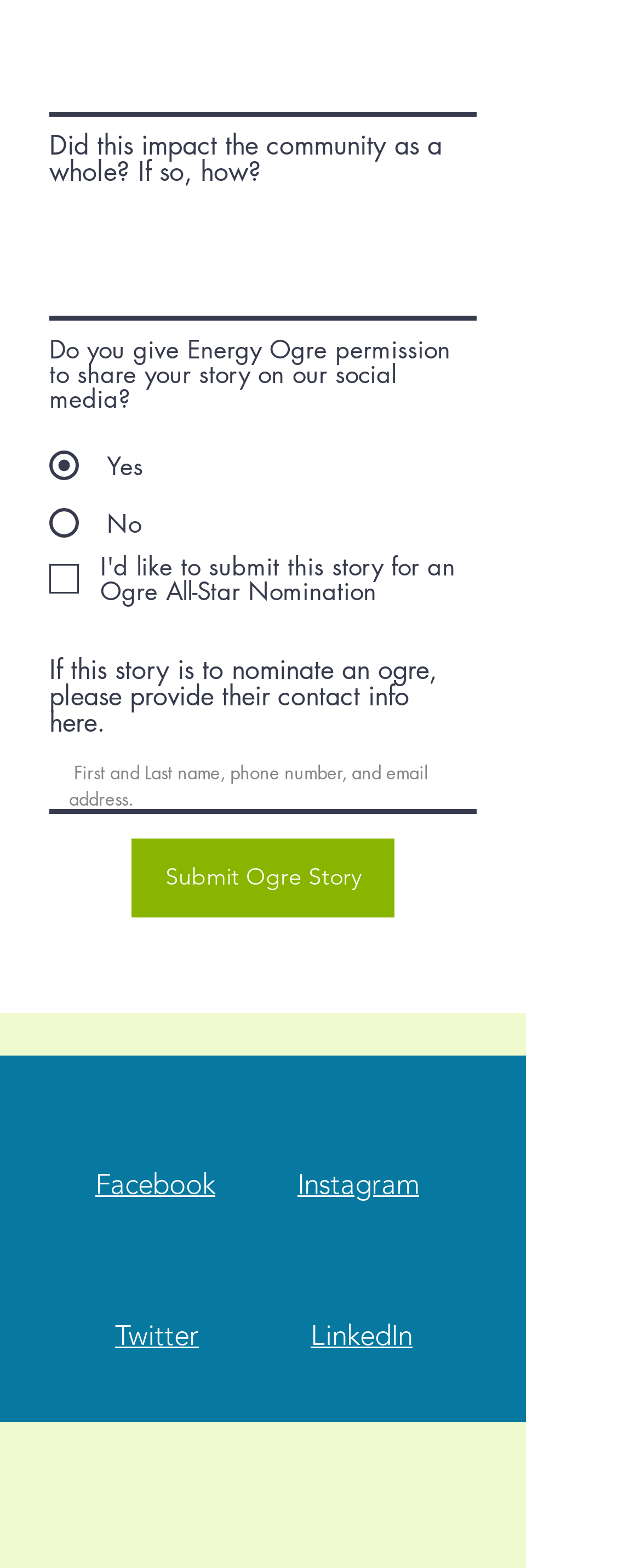Give a one-word or short phrase answer to the question: 
What social media platforms are linked on this webpage?

Facebook, Instagram, LinkedIn, Twitter